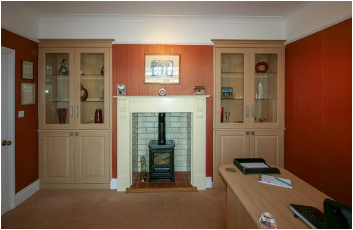Provide your answer in a single word or phrase: 
What type of approach to interior design is demonstrated?

Bespoke